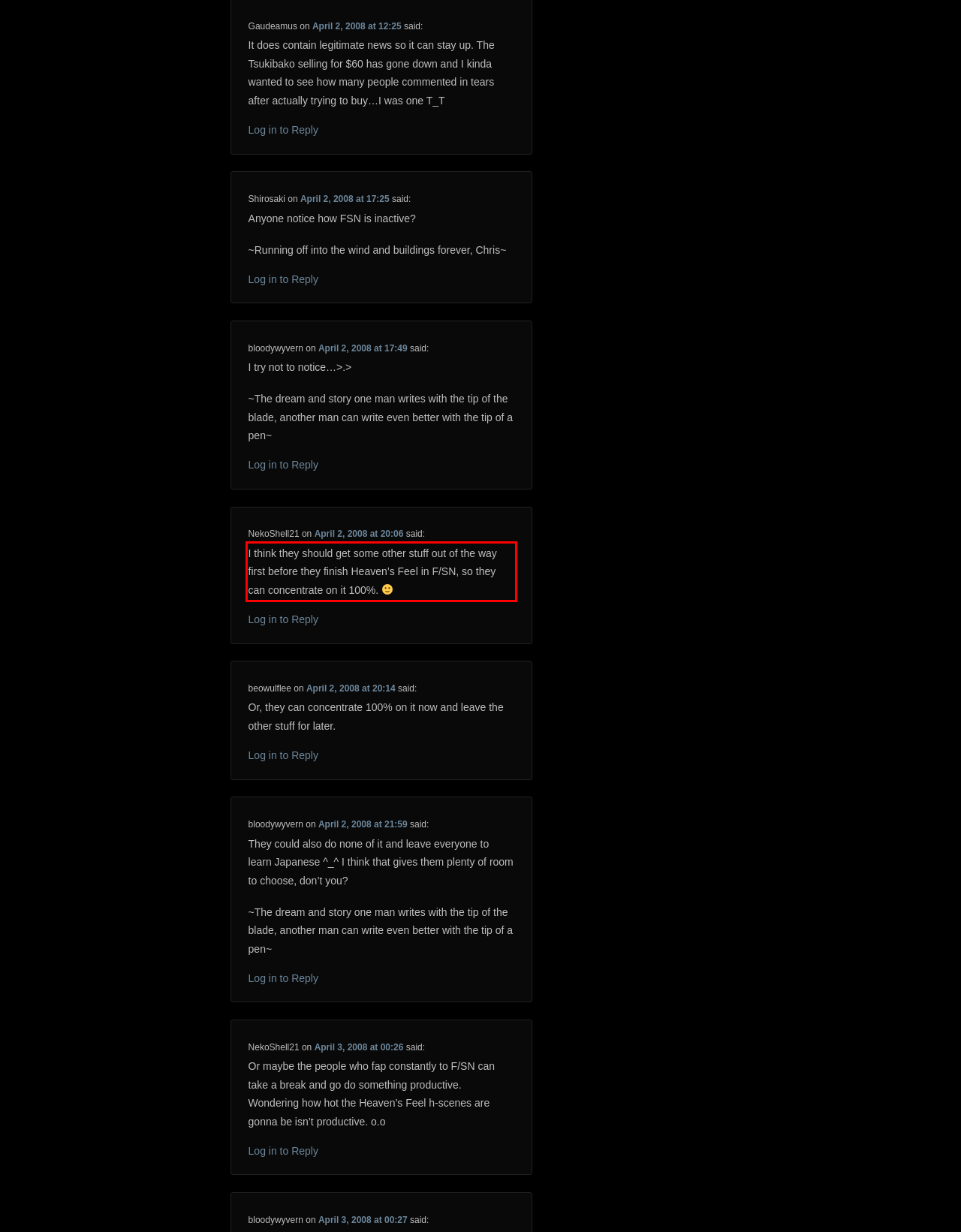Examine the webpage screenshot, find the red bounding box, and extract the text content within this marked area.

I think they should get some other stuff out of the way first before they finish Heaven’s Feel in F/SN, so they can concentrate on it 100%.